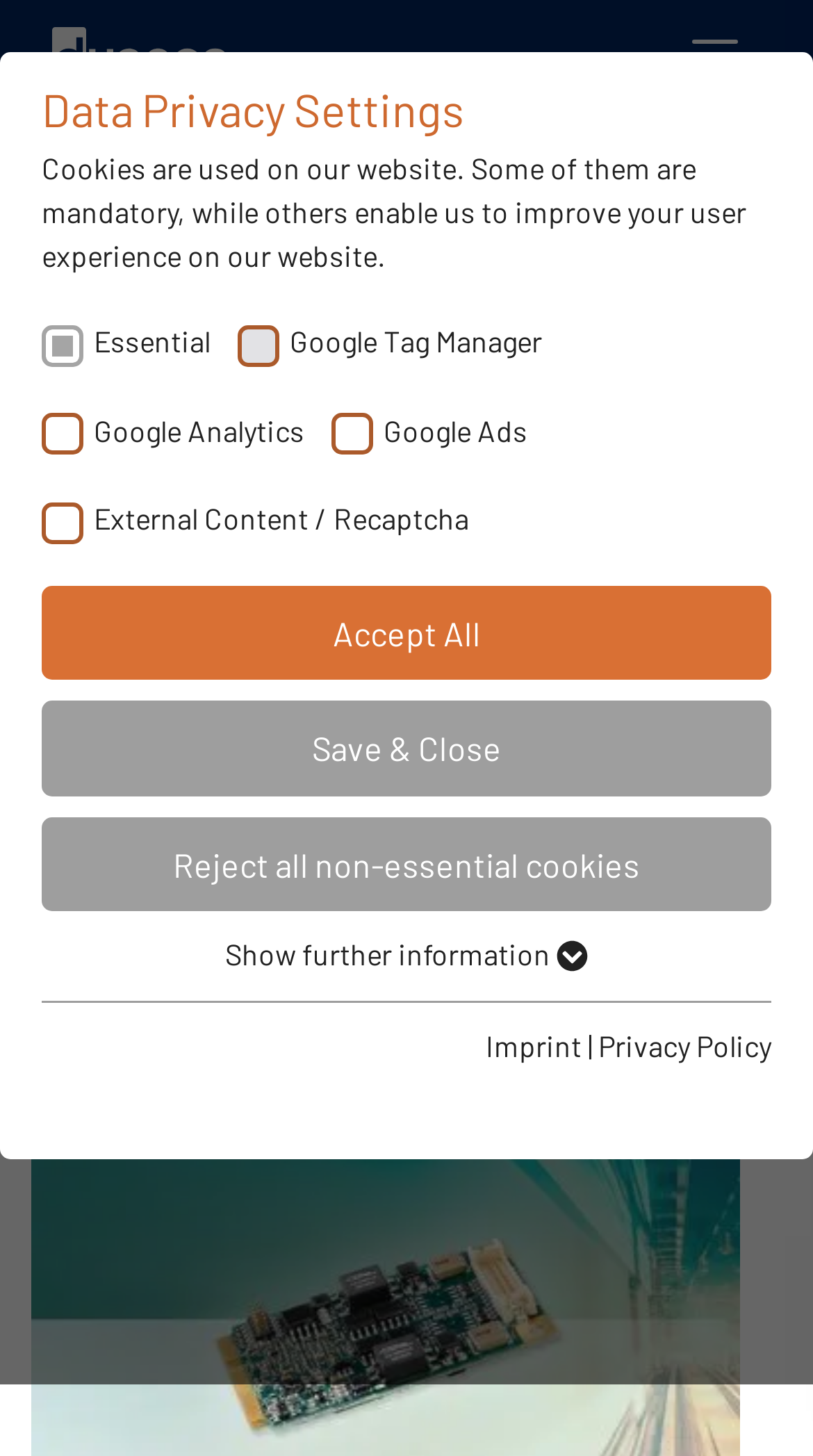Identify the bounding box coordinates of the region that needs to be clicked to carry out this instruction: "go to duagon AG homepage". Provide these coordinates as four float numbers ranging from 0 to 1, i.e., [left, top, right, bottom].

[0.064, 0.0, 0.279, 0.068]